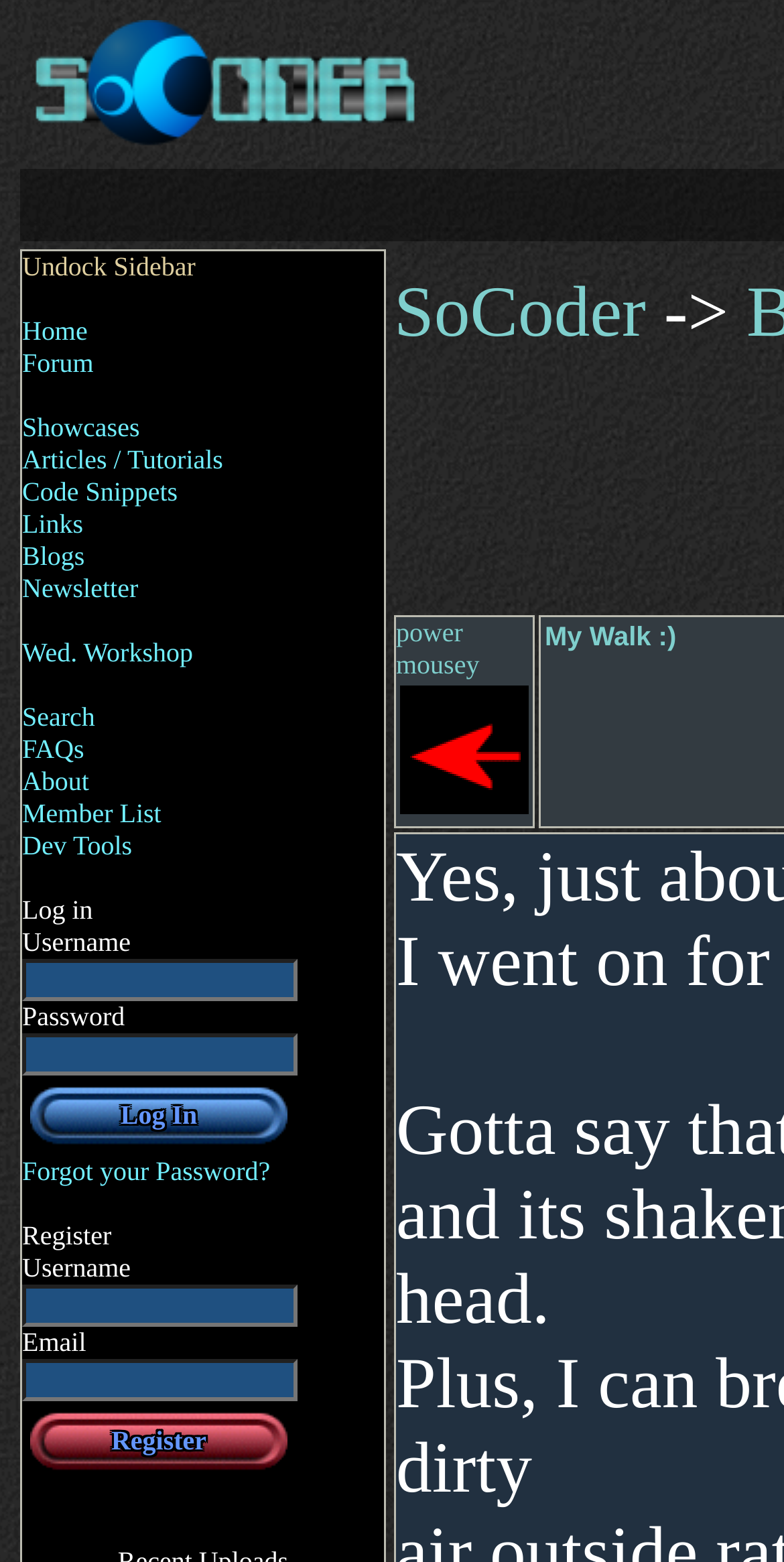Detail the various sections and features present on the webpage.

The webpage is titled "My Walk :) - Socoder" and appears to be a community forum or social platform. At the top left, there is a logo image and a link to the homepage. Below this, there is a navigation menu with links to various sections, including "Home", "Forum", "Showcases", "Articles / Tutorials", "Code Snippets", "Links", "Blogs", "Newsletter", "Wed. Workshop", "Search", "FAQs", "About", "Member List", and "Dev Tools". These links are arranged vertically, taking up the left side of the page.

On the right side of the page, there is a login section with input fields for username and password, along with a "Log In" button. Below this, there is a "Forgot your Password?" link. Further down, there is a registration section with input fields for username, email, and a "Register" button.

In the middle of the page, there is a prominent section with a link to "SoCoder" and a table cell containing a link to "power mousey" with an associated image. This section appears to be a featured or highlighted area of the page.

Overall, the webpage has a simple and organized layout, with a focus on navigation and user interaction.